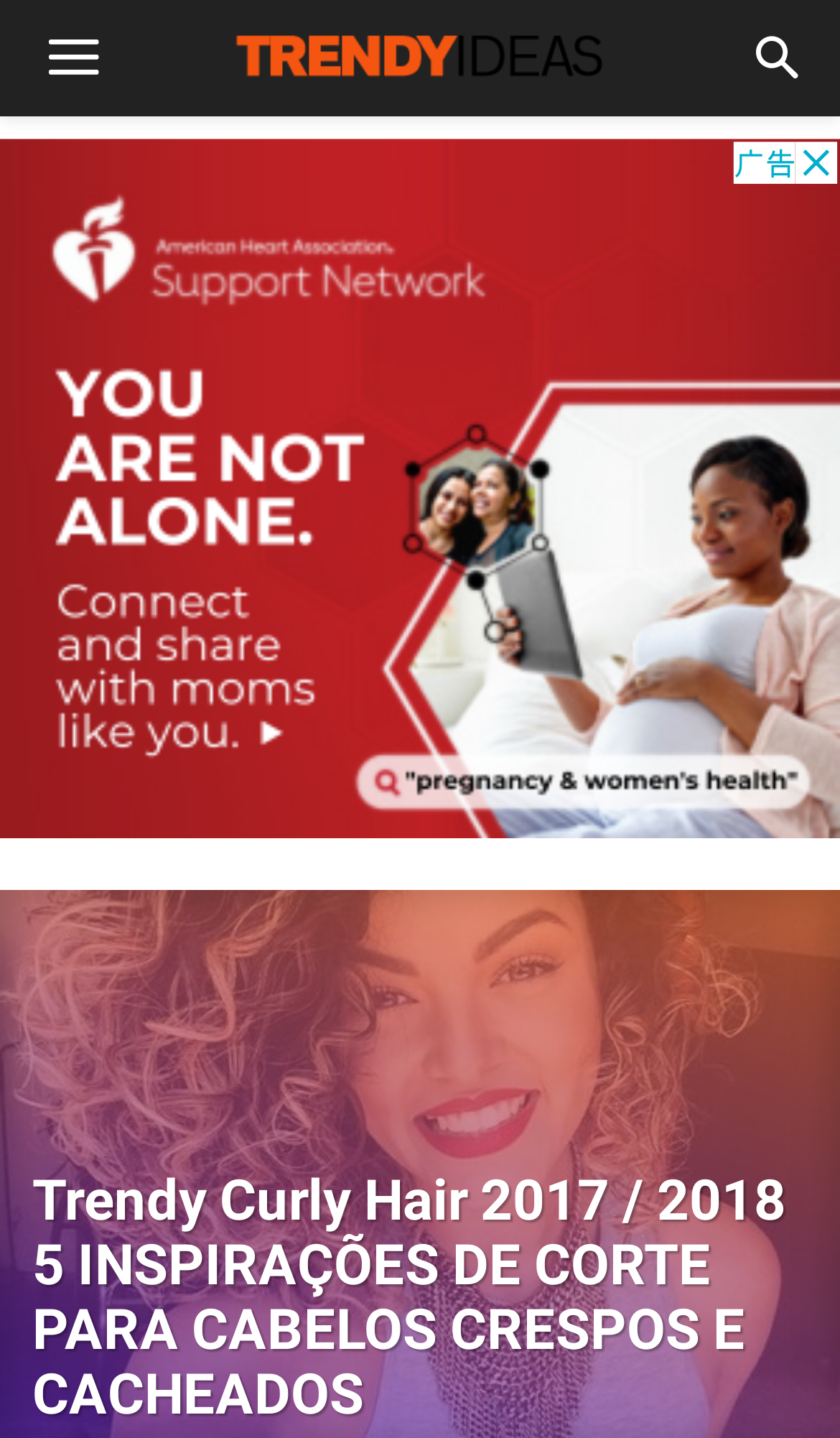Answer the question in one word or a short phrase:
What is the function of the 'Search' link?

To search the webpage